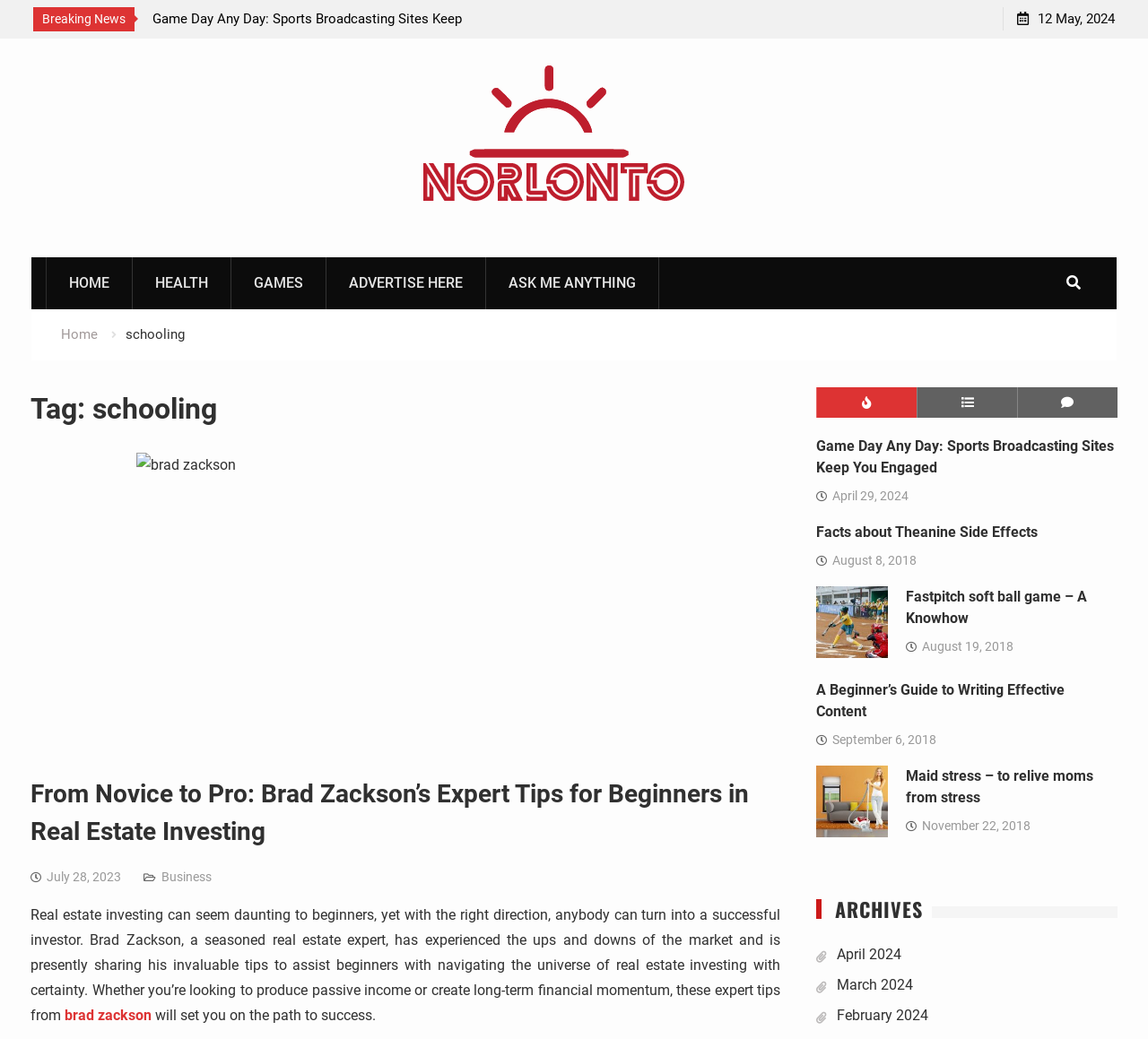Find the bounding box coordinates of the UI element according to this description: "Home".

[0.04, 0.248, 0.116, 0.298]